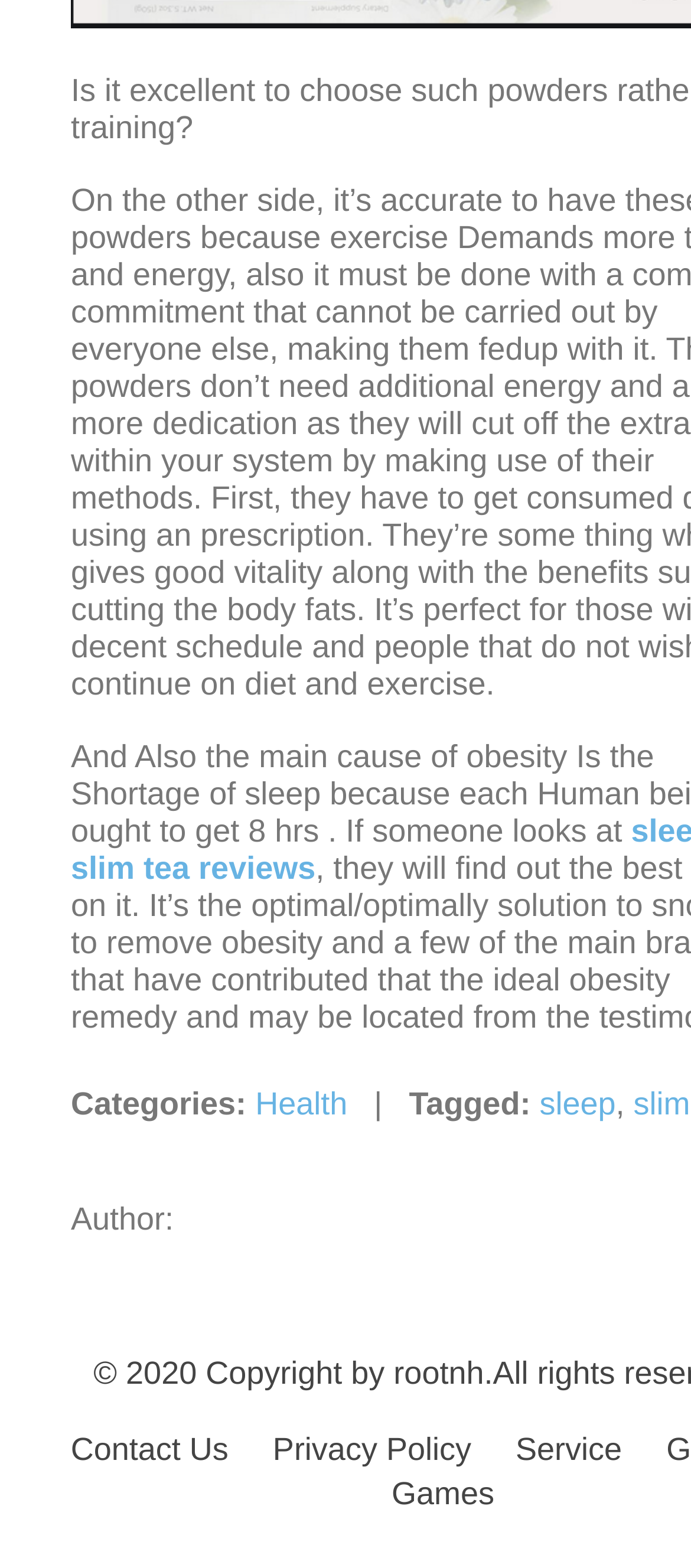Carefully examine the image and provide an in-depth answer to the question: What is the last link in the footer?

The webpage has a footer section with four links, and the last link is 'Games', which is indicated by the link element with the text 'Games'.